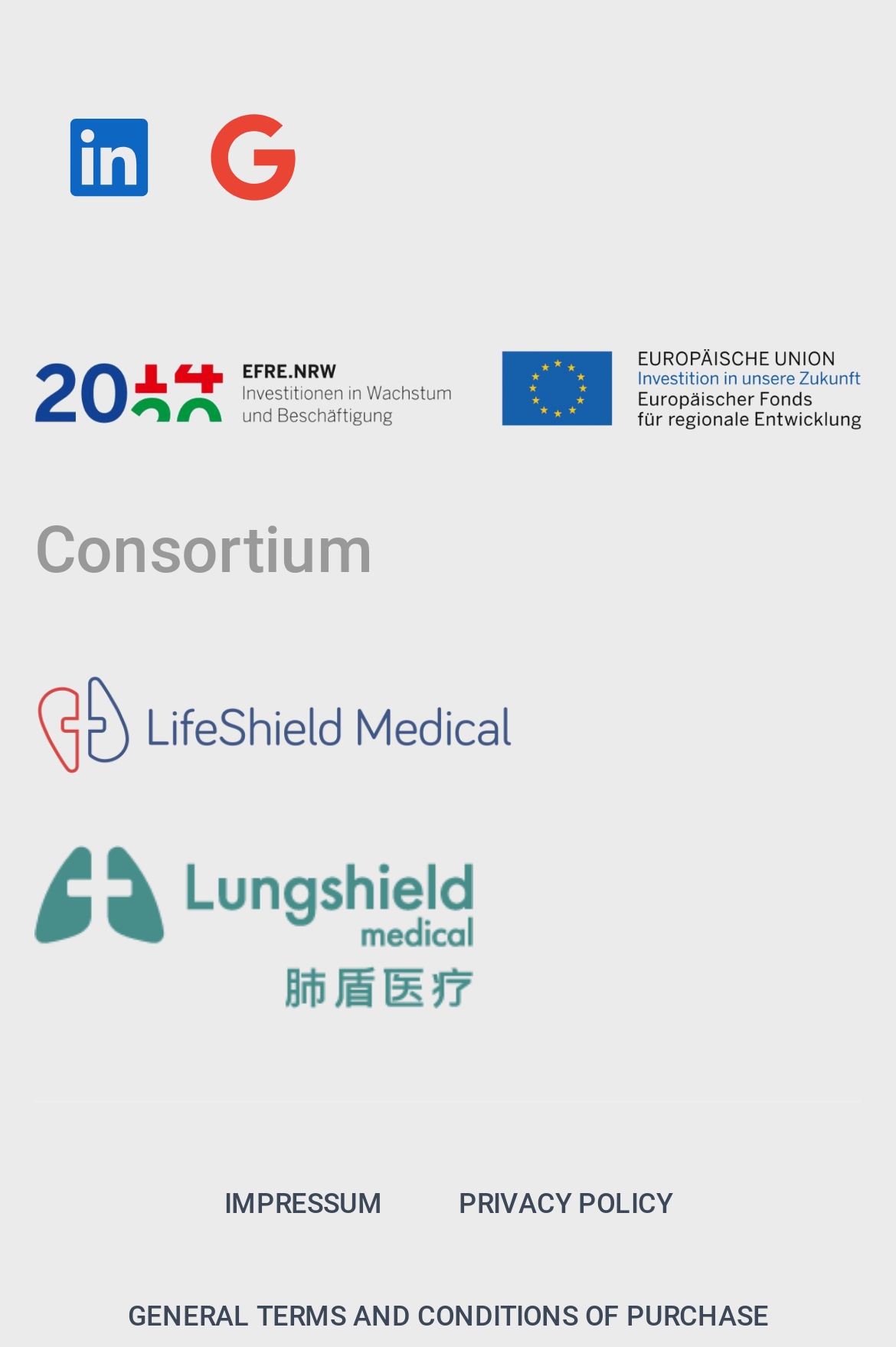Using the provided element description: "alt="lifeshield_medical"", identify the bounding box coordinates. The coordinates should be four floats between 0 and 1 in the order [left, top, right, bottom].

[0.038, 0.543, 0.574, 0.57]